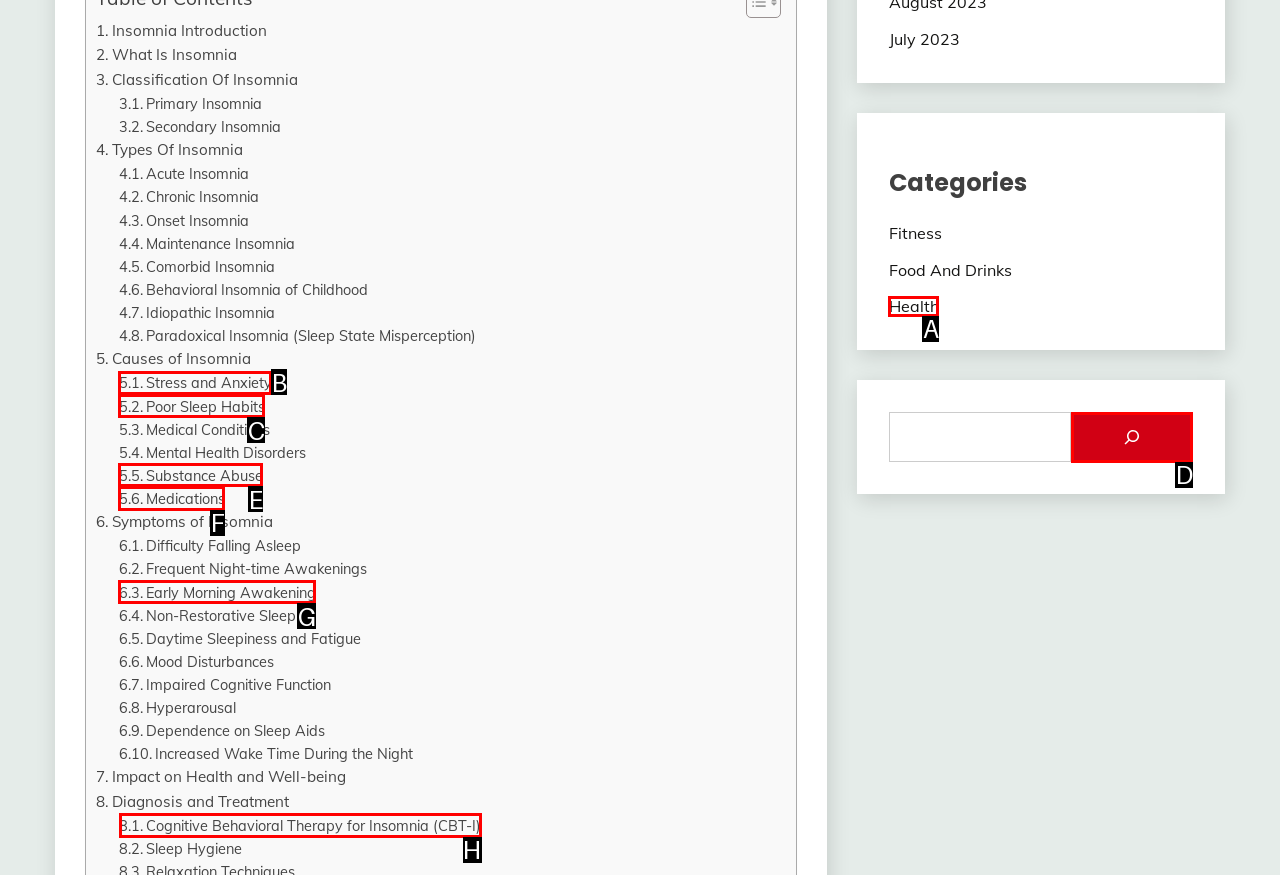Identify the letter of the UI element you should interact with to perform the task: Learn about Cognitive Behavioral Therapy for Insomnia (CBT-I)
Reply with the appropriate letter of the option.

H